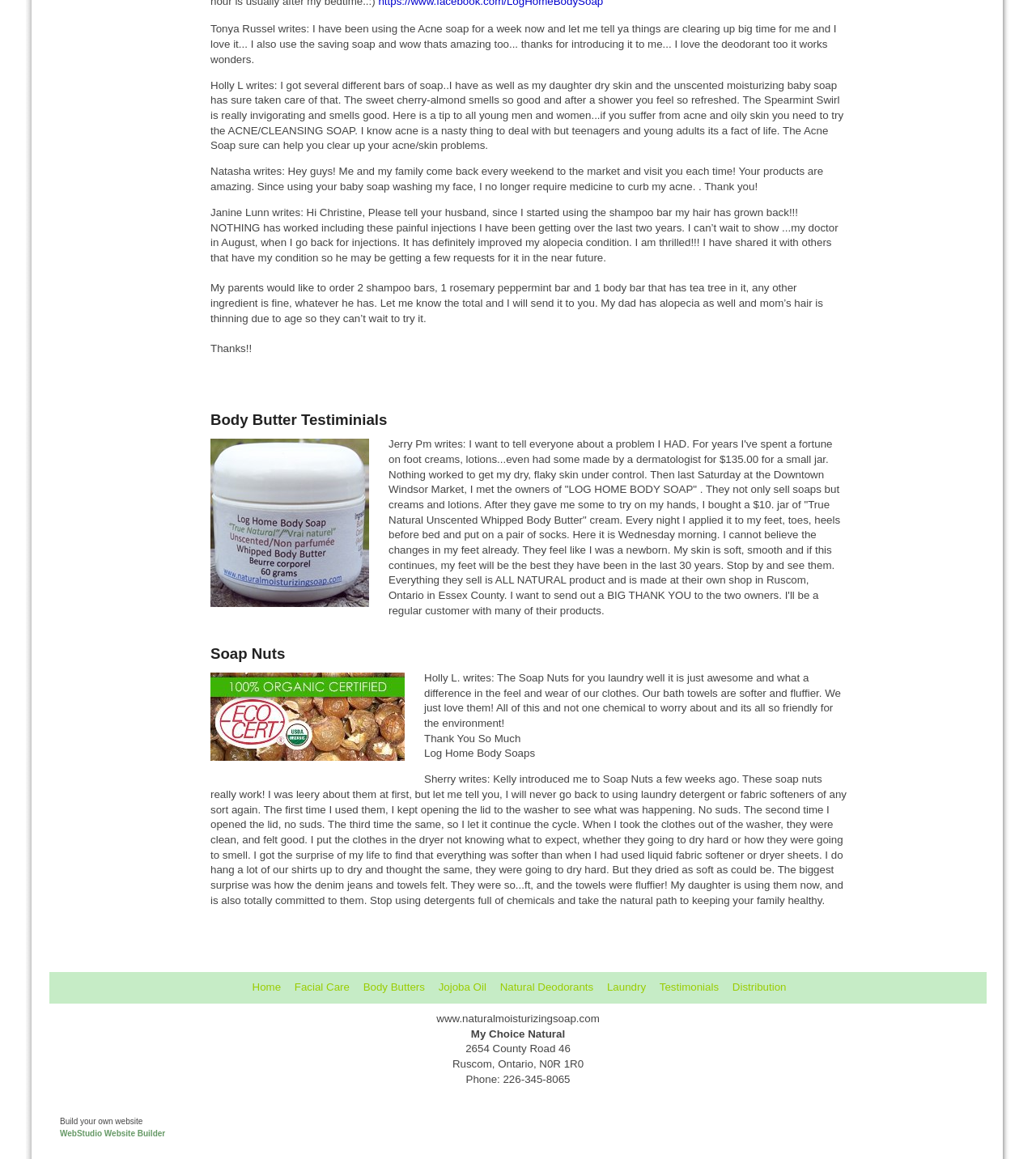Identify the bounding box coordinates of the clickable region to carry out the given instruction: "Click on the 'Home' link".

[0.239, 0.843, 0.275, 0.86]